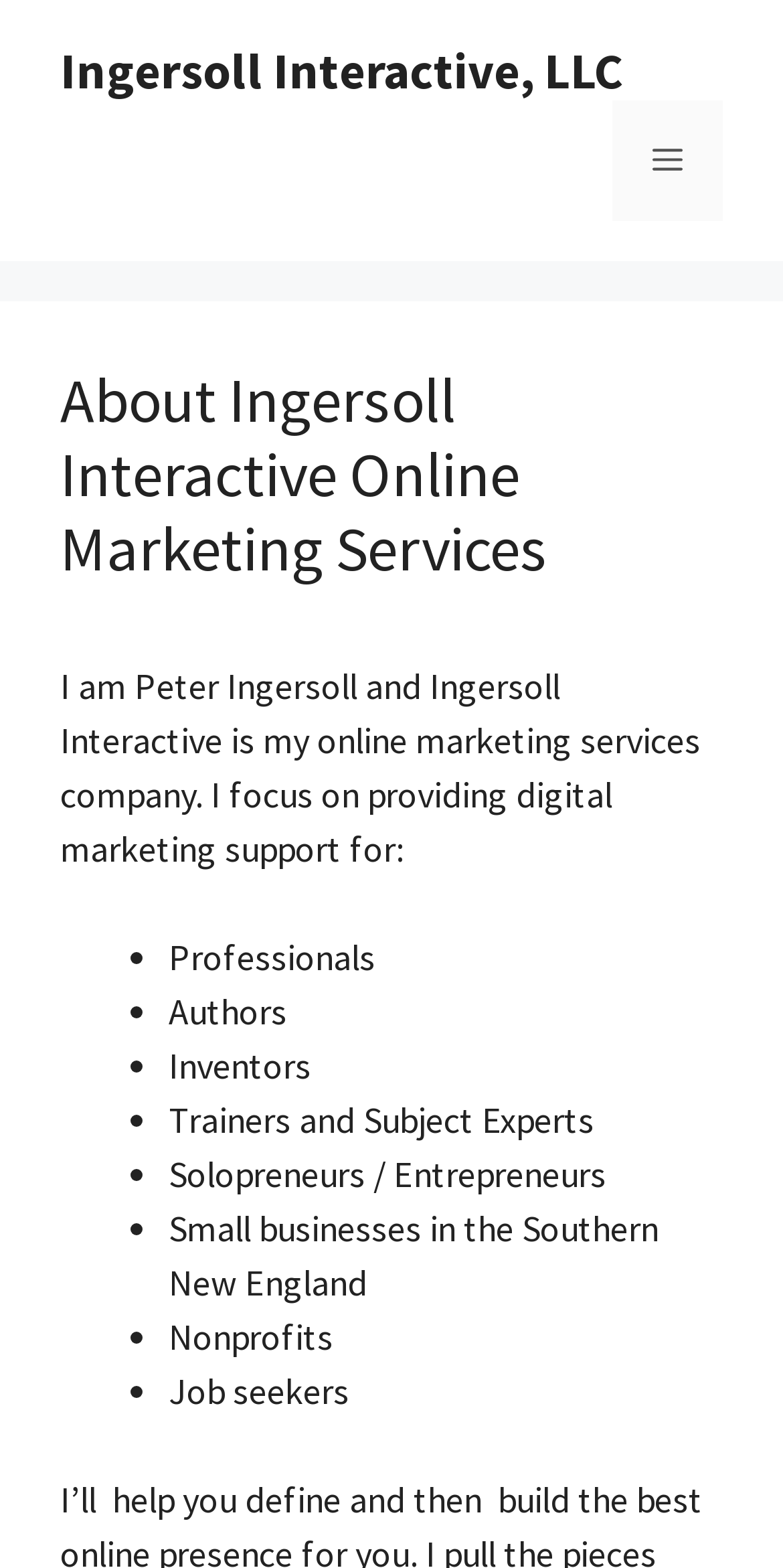Answer the following query with a single word or phrase:
What is the name of the person behind Ingersoll Interactive?

Peter Ingersoll